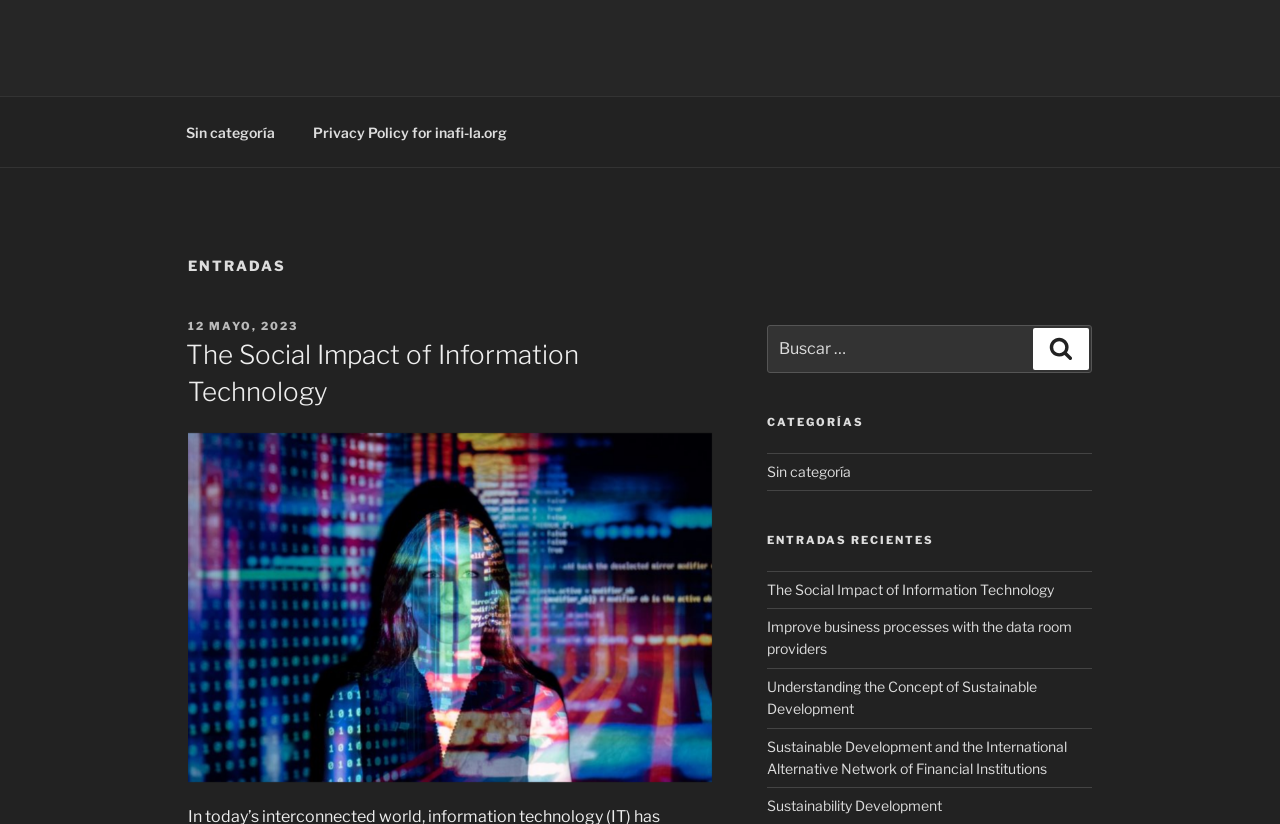How many recent entries are listed?
Please provide a detailed and comprehensive answer to the question.

In the 'ENTRADAS RECIENTES' section, I can see four links to different articles, which suggests that there are four recent entries listed on the webpage.